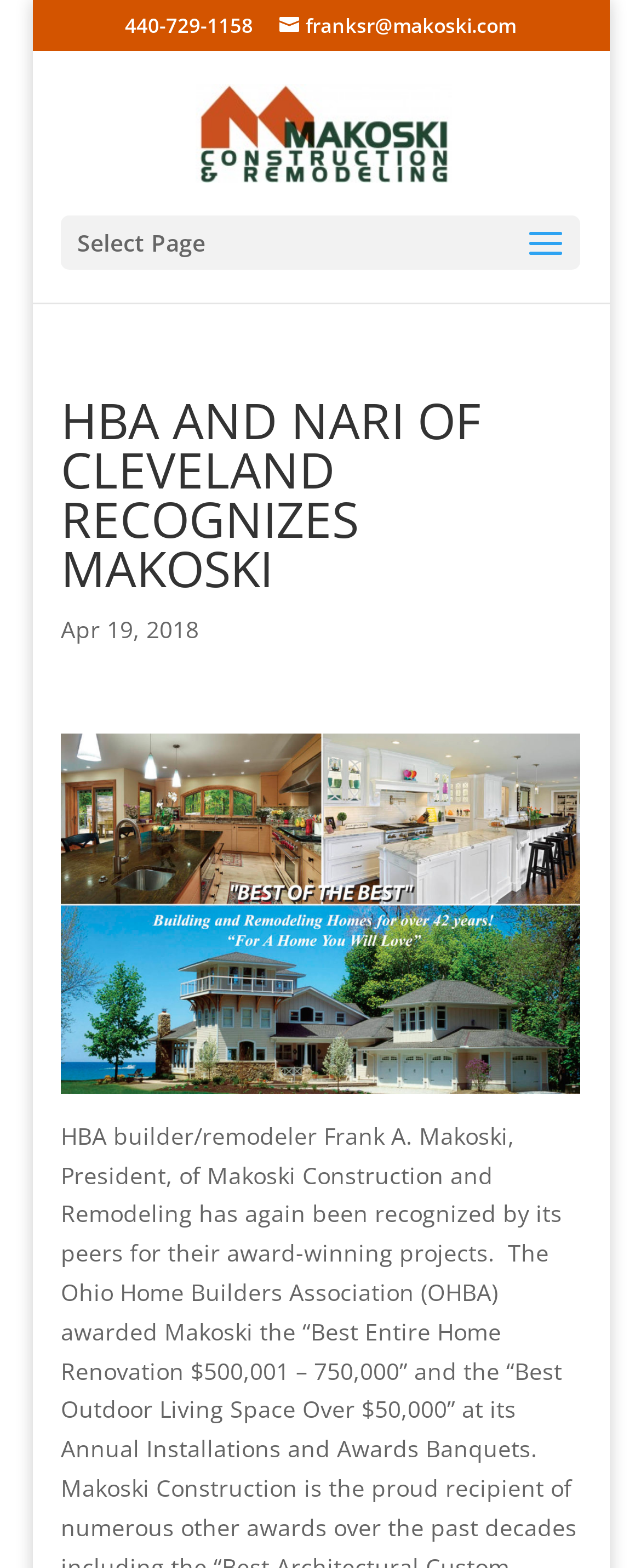What is the date mentioned on the webpage?
Refer to the screenshot and respond with a concise word or phrase.

Apr 19, 2018